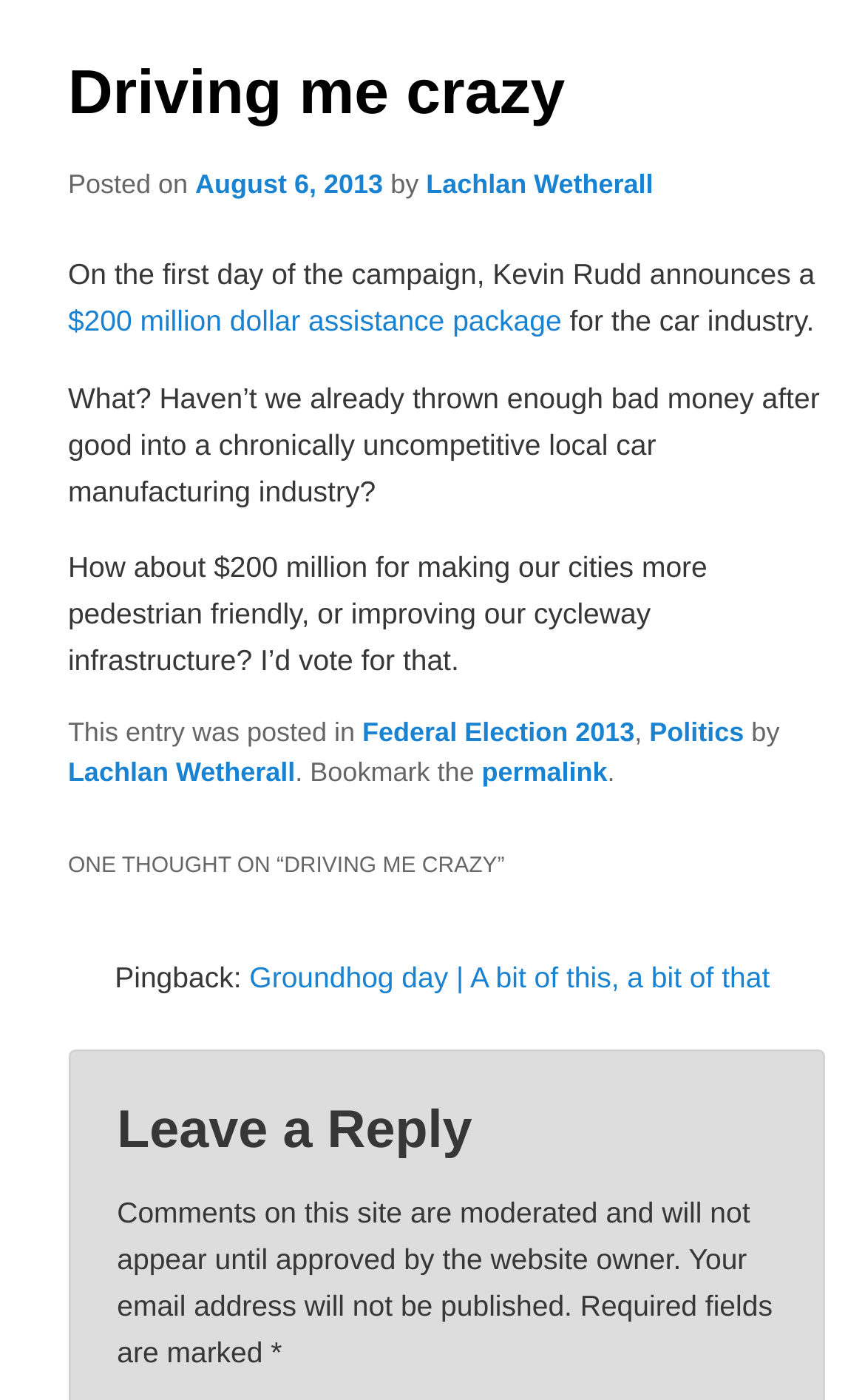Give the bounding box coordinates for this UI element: "Lachlan Wetherall". The coordinates should be four float numbers between 0 and 1, arranged as [left, top, right, bottom].

[0.492, 0.121, 0.755, 0.143]